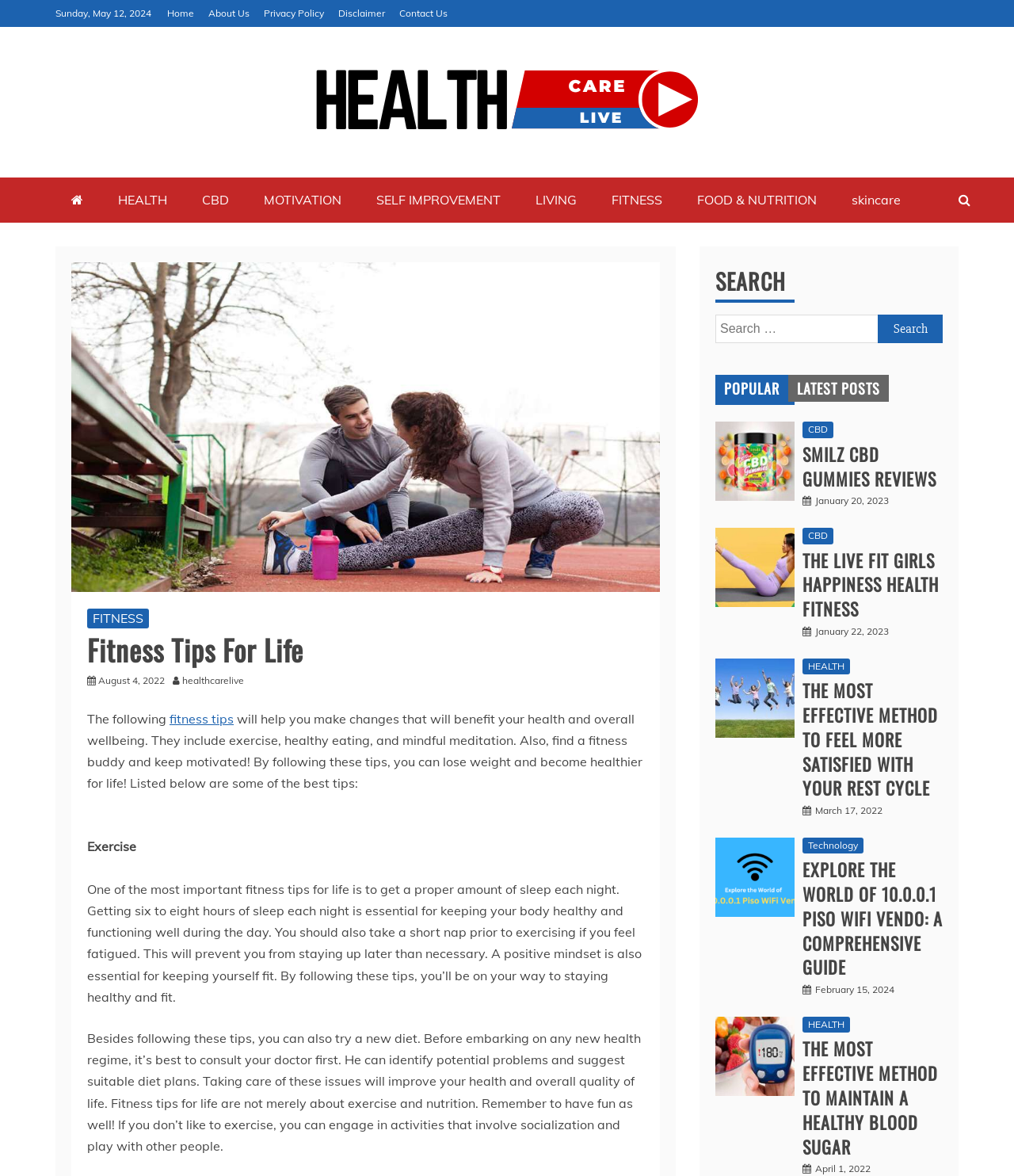Please identify the bounding box coordinates of where to click in order to follow the instruction: "Search for something".

[0.705, 0.268, 0.93, 0.292]